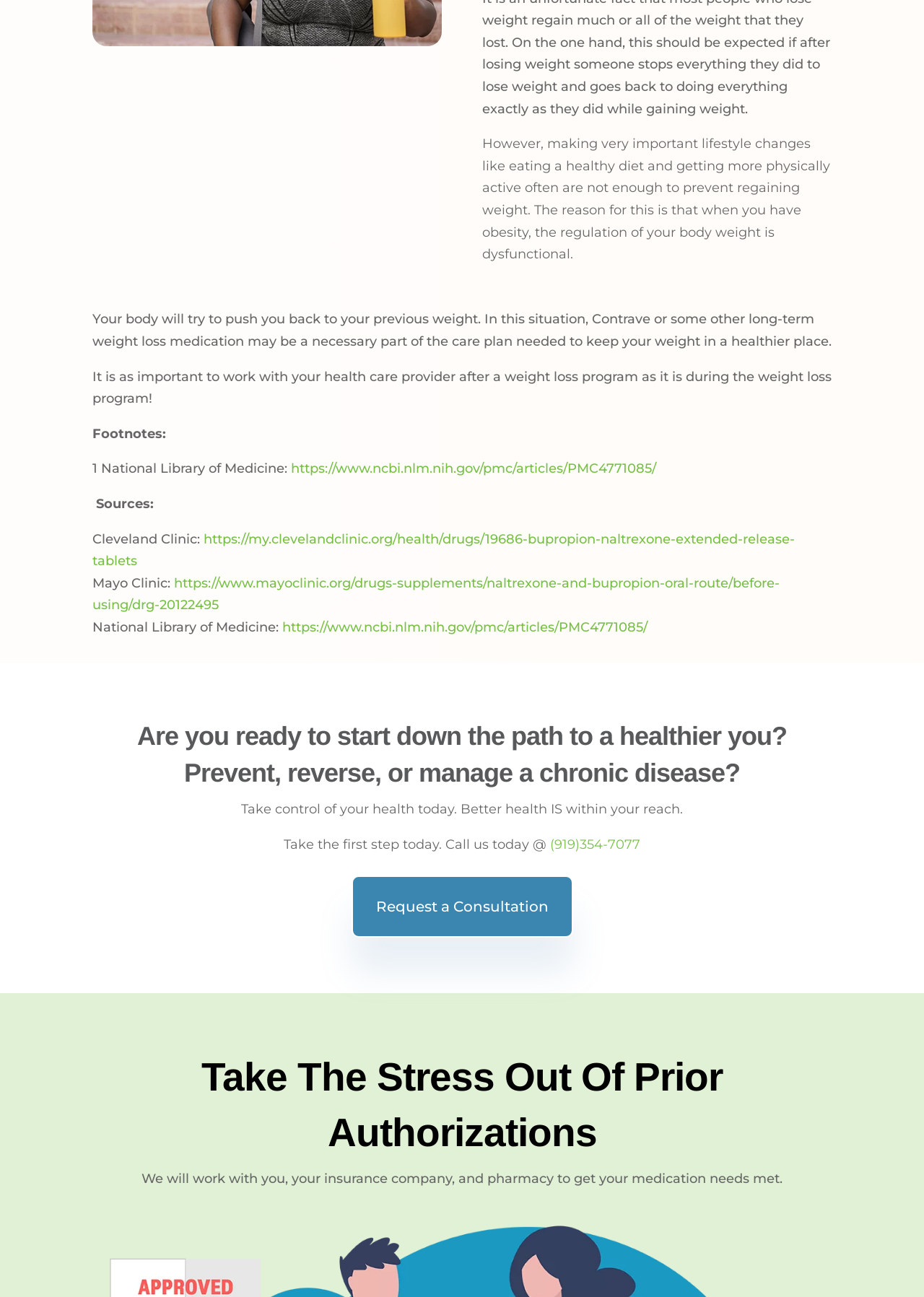Review the image closely and give a comprehensive answer to the question: What is the main topic of this webpage?

Based on the content of the webpage, it appears to be discussing weight loss and the importance of working with a healthcare provider to achieve and maintain a healthy weight. The text mentions obesity, weight loss medication, and chronic disease, indicating that the main topic is weight loss.